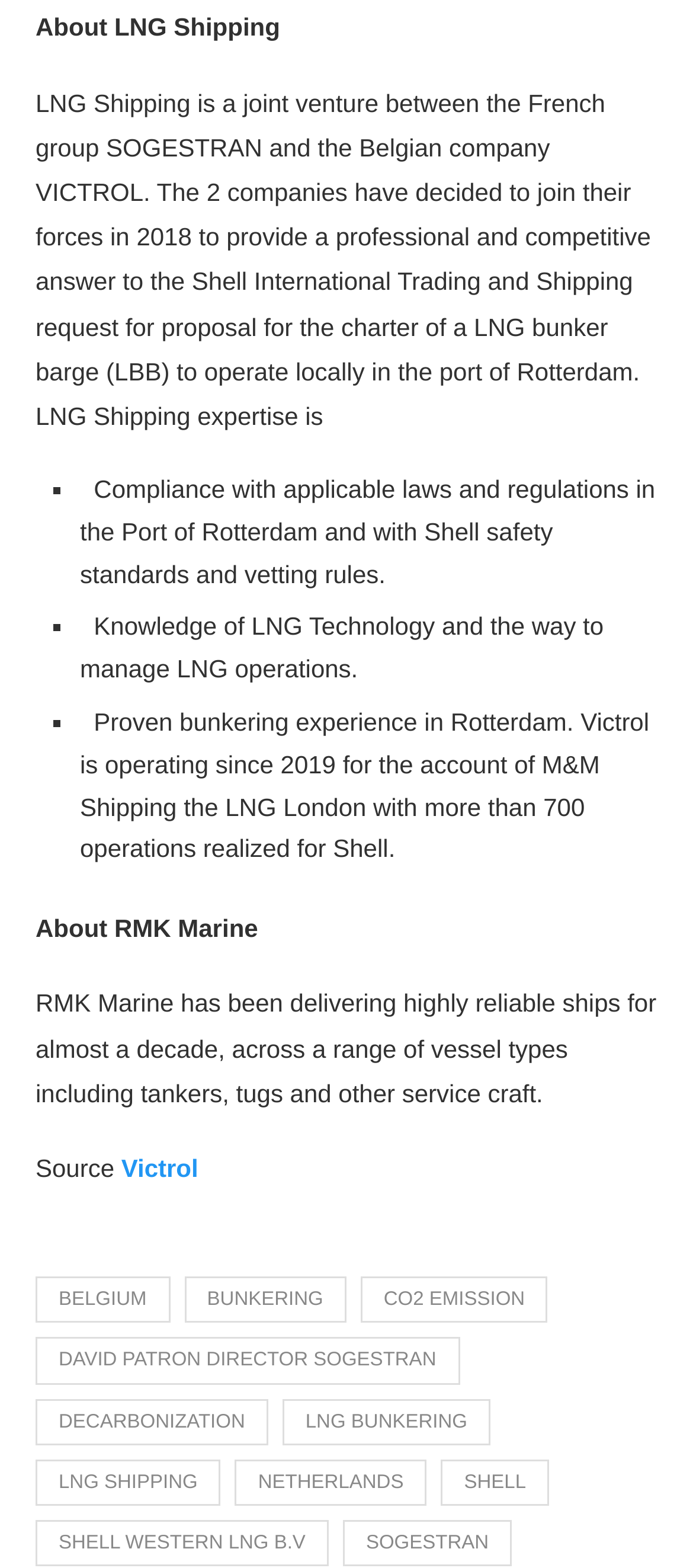Using the description: "David Patron Director Sogestran", identify the bounding box of the corresponding UI element in the screenshot.

[0.051, 0.47, 0.911, 0.519]